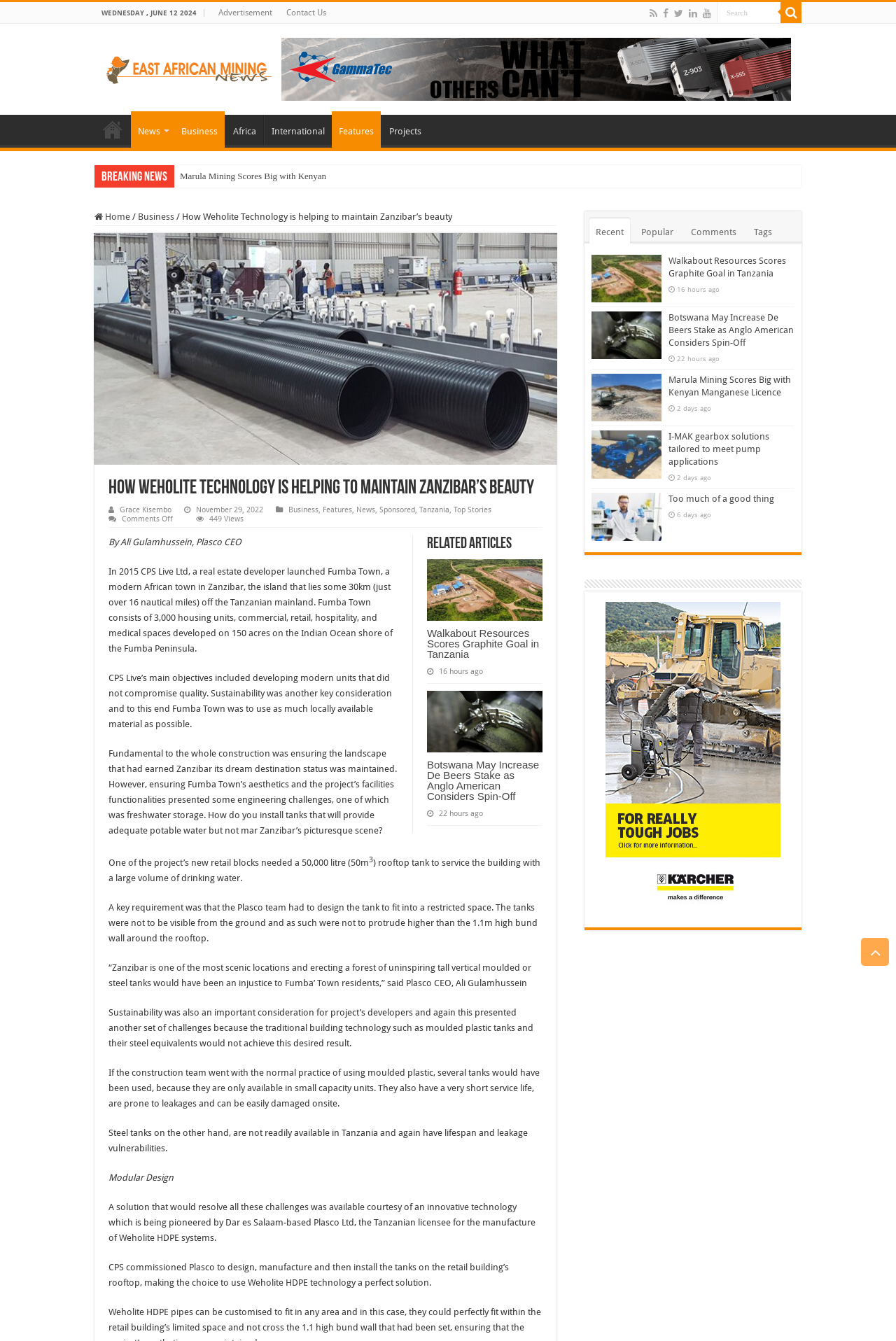What is the capacity of the rooftop tank installed on the retail building?
Please answer the question with a detailed response using the information from the screenshot.

The answer can be found in the article content, where it is mentioned that 'One of the project’s new retail blocks needed a 50,000 litre (50m³) rooftop tank to service the building with a large volume of drinking water'.